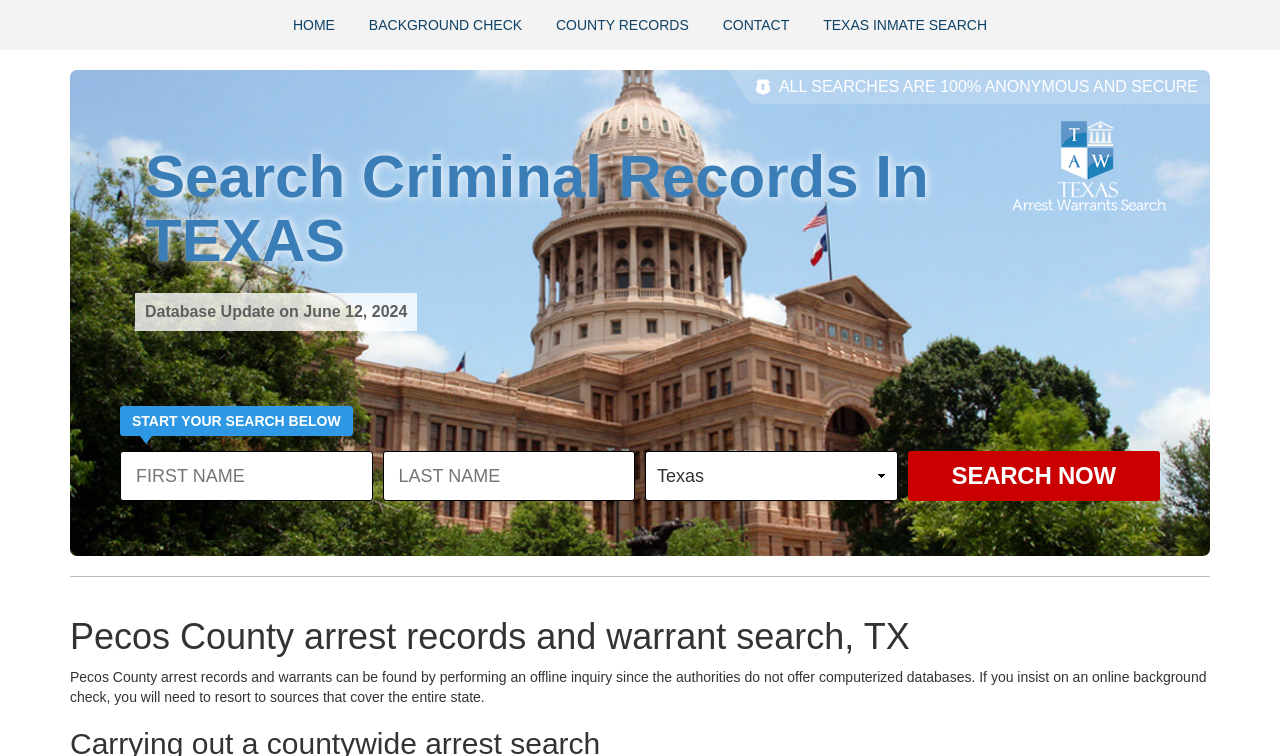Can you identify the bounding box coordinates of the clickable region needed to carry out this instruction: 'Click HOME'? The coordinates should be four float numbers within the range of 0 to 1, stated as [left, top, right, bottom].

[0.217, 0.0, 0.273, 0.066]